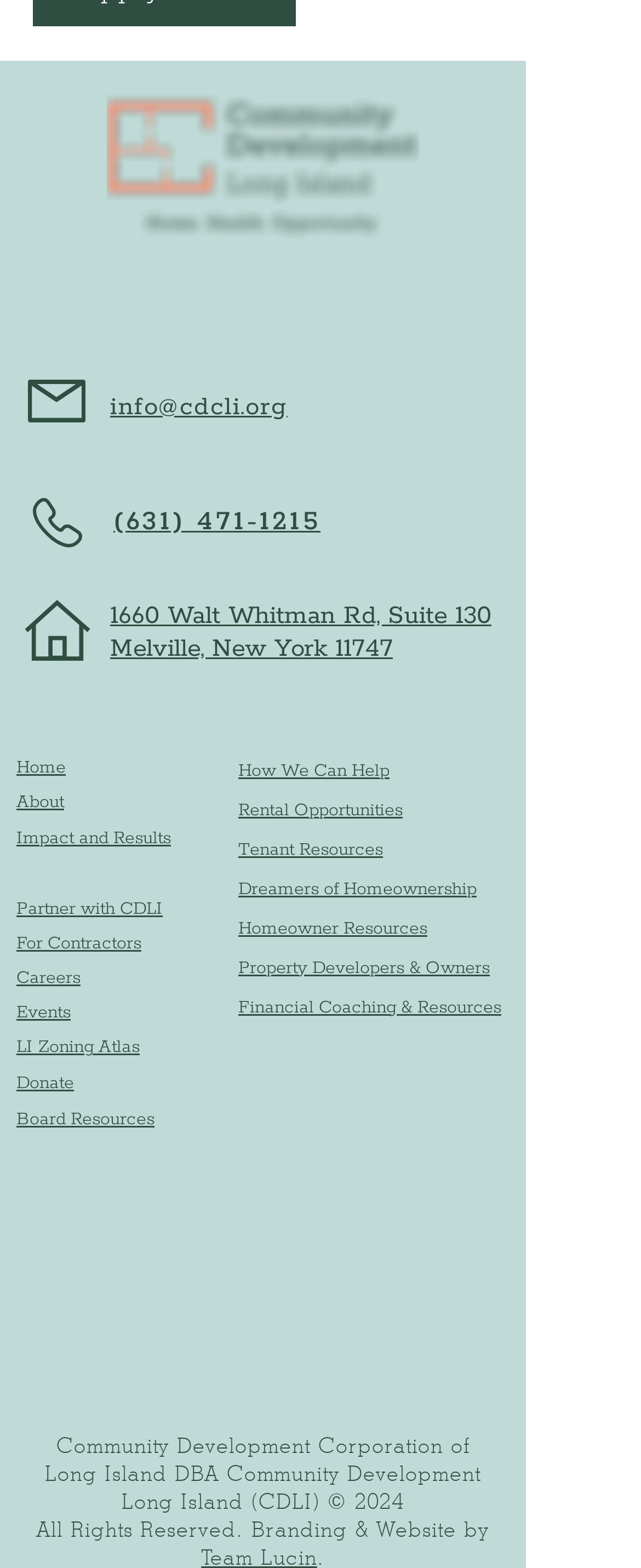Find the bounding box coordinates of the element you need to click on to perform this action: 'Visit Instagram'. The coordinates should be represented by four float values between 0 and 1, in the format [left, top, right, bottom].

[0.138, 0.181, 0.208, 0.209]